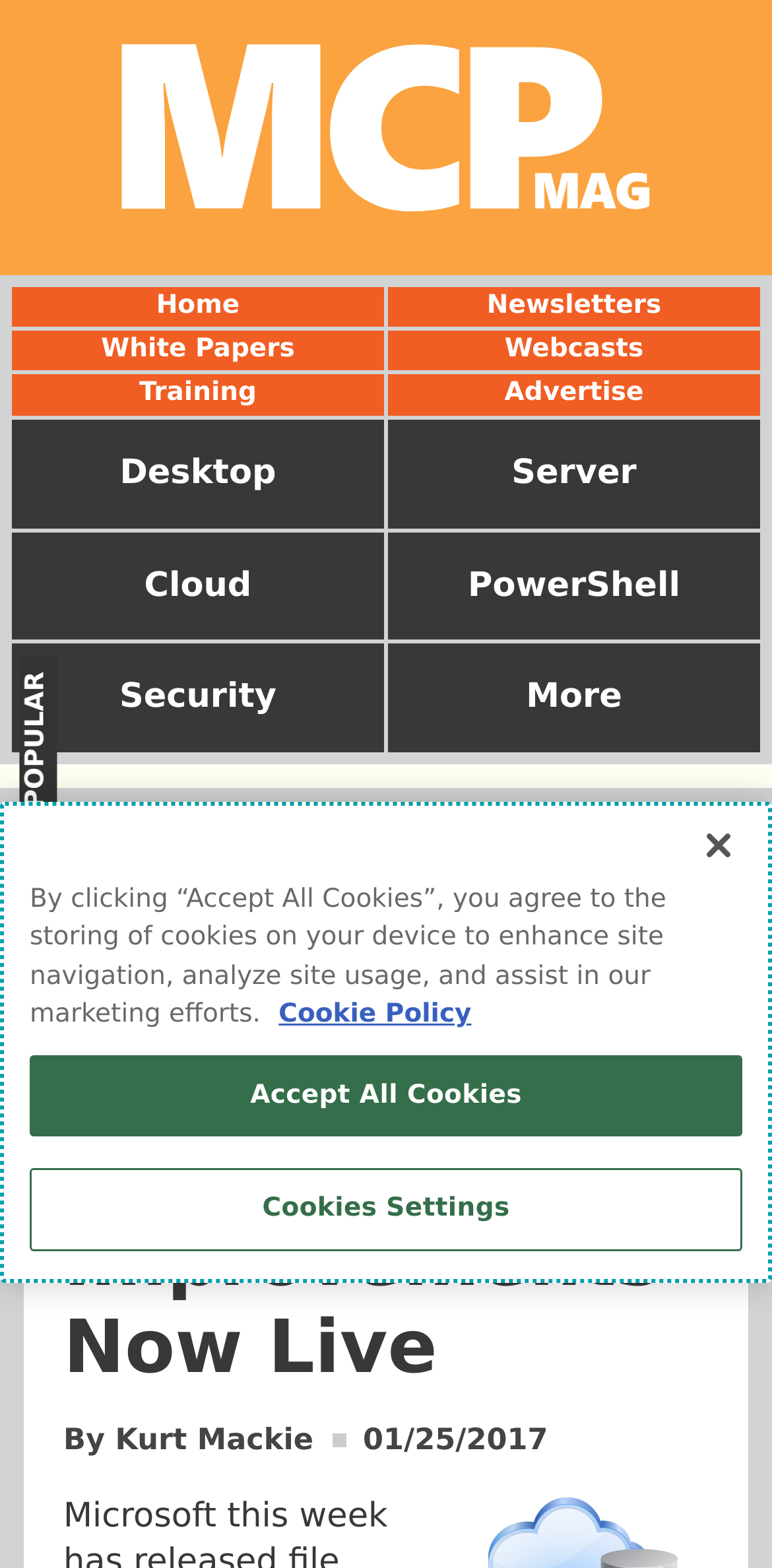What is the date of the article?
Please give a detailed and elaborate explanation in response to the question.

The date of the article can be found below the title of the article, where it says '01/25/2017'.